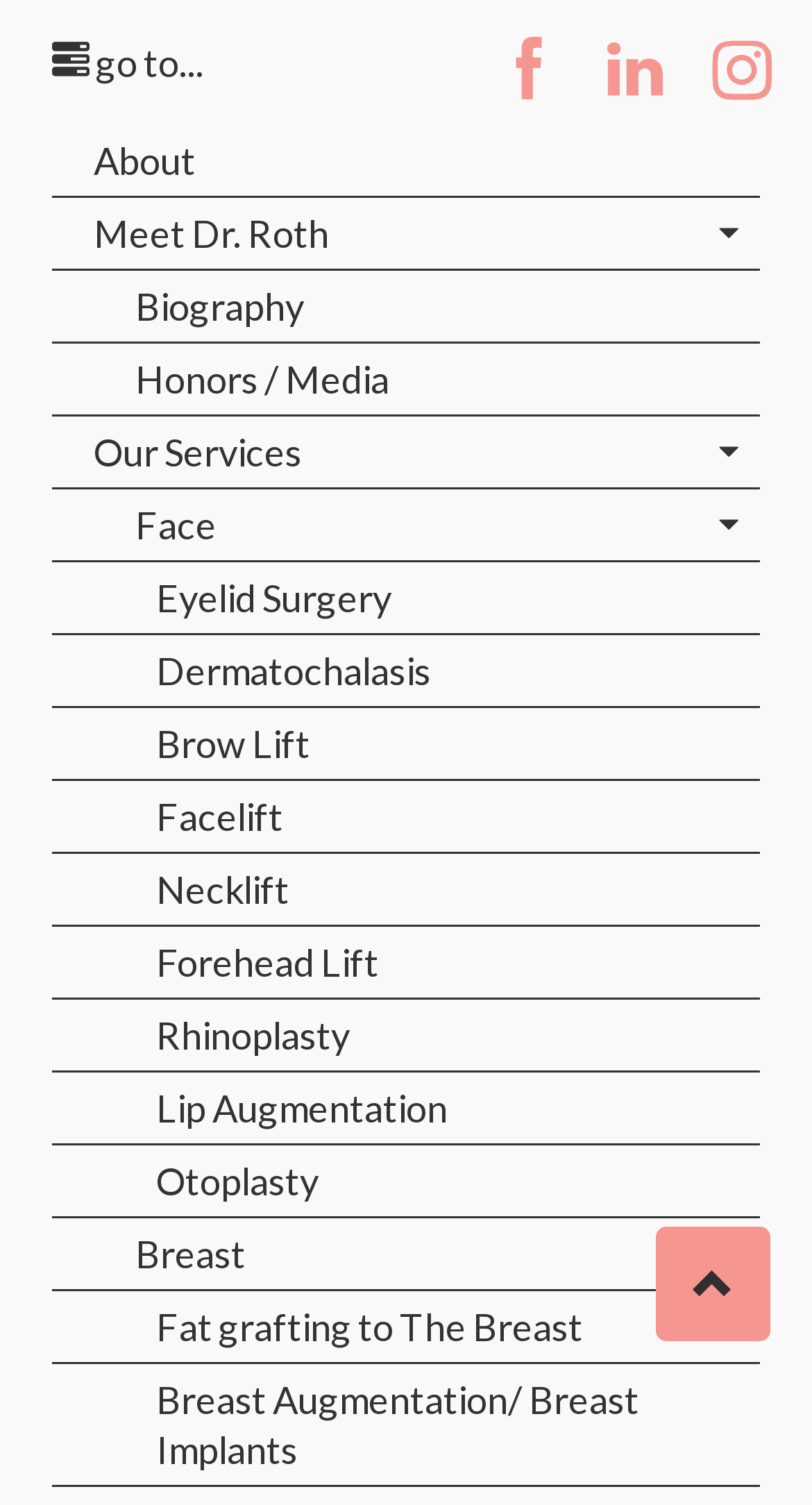Using the given description, provide the bounding box coordinates formatted as (top-left x, top-left y, bottom-right x, bottom-right y), with all values being floating point numbers between 0 and 1. Description: Brow Lift

[0.064, 0.47, 0.936, 0.519]